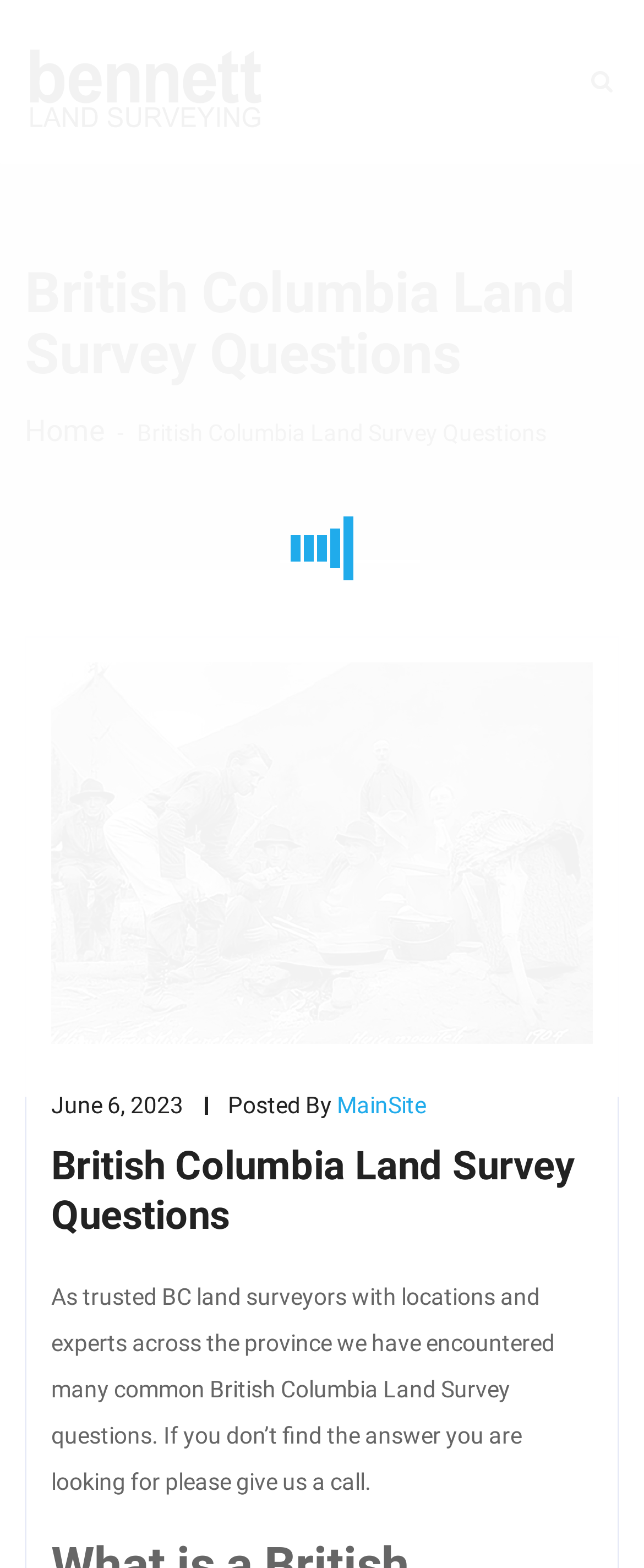What is the purpose of the webpage?
Give a detailed and exhaustive answer to the question.

The purpose of the webpage can be inferred from the heading 'British Columbia Land Survey Questions' and the StaticText element that mentions 'common British Columbia Land Survey questions'.